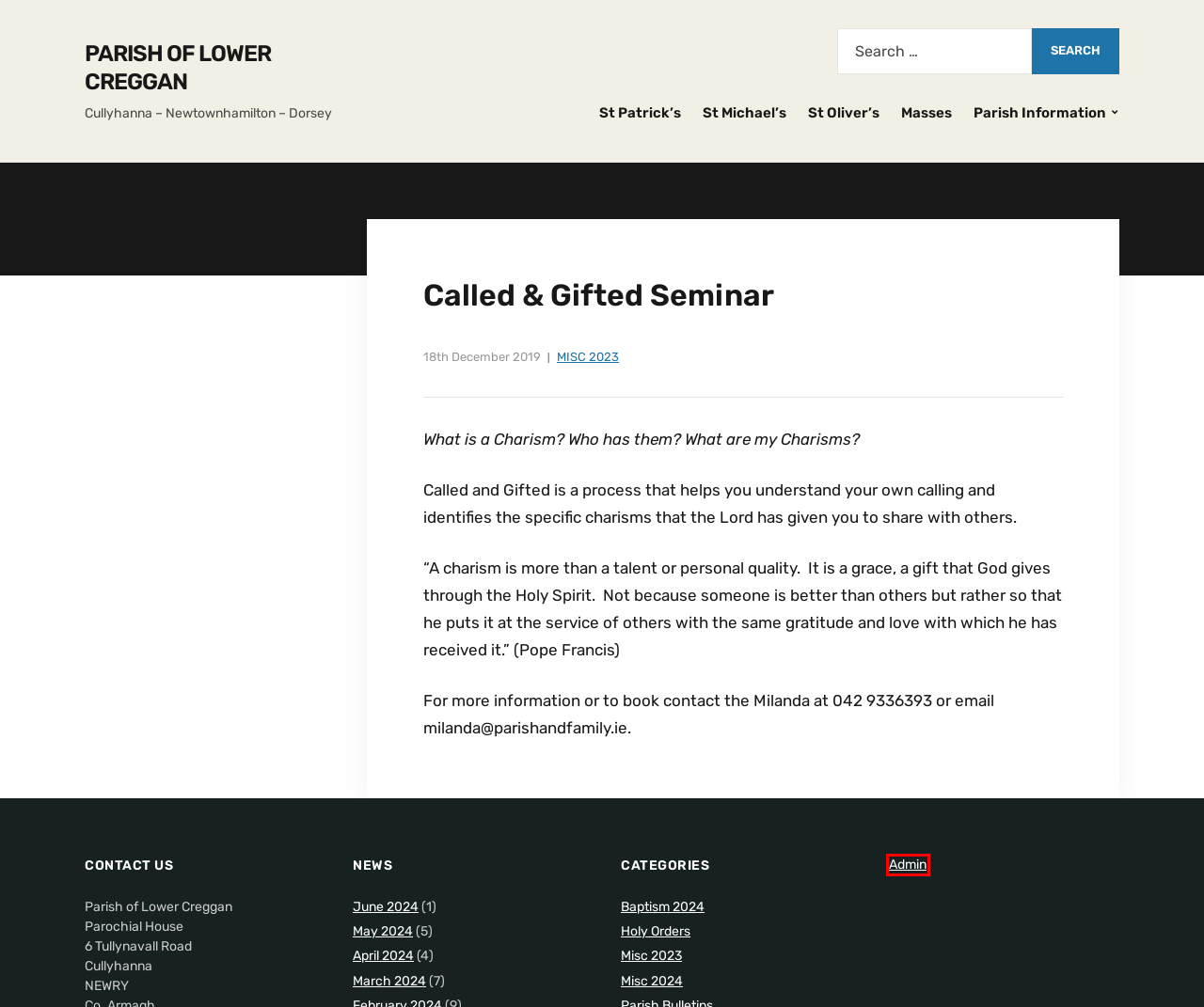Check out the screenshot of a webpage with a red rectangle bounding box. Select the best fitting webpage description that aligns with the new webpage after clicking the element inside the bounding box. Here are the candidates:
A. Log In ‹ Parish of Lower Creggan — WordPress
B. Misc 2023 – Parish of Lower Creggan
C. Holy Orders – Parish of Lower Creggan
D. St Michael’s – Newtownhamilton – Parish of Lower Creggan
E. May 2024 – Parish of Lower Creggan
F. Parish Information – Parish of Lower Creggan
G. Misc 2024 – Parish of Lower Creggan
H. St Oliver’s – Dorsey – Parish of Lower Creggan

A